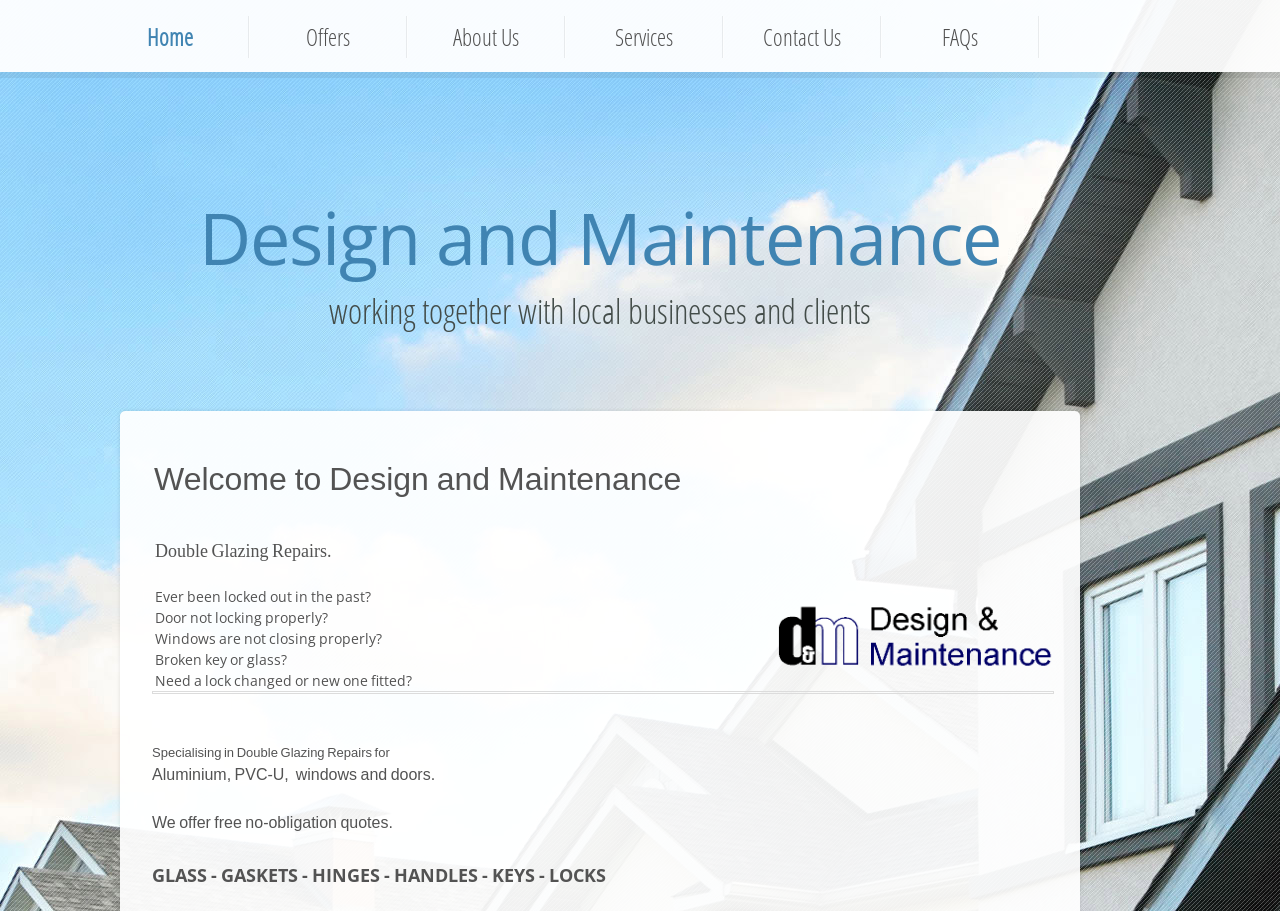Answer the question below using just one word or a short phrase: 
What services does the company offer?

Free no-obligation quotes